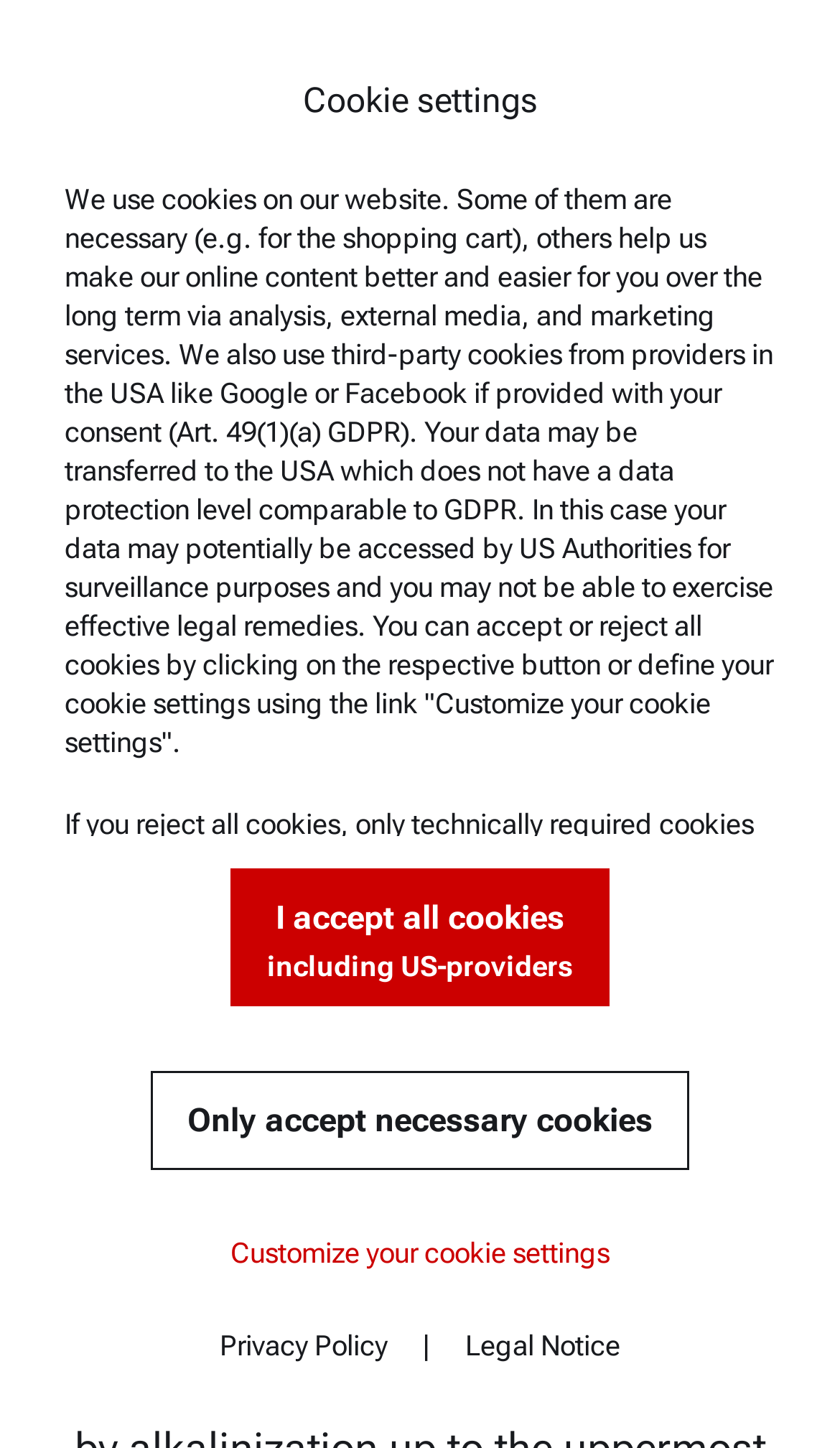Based on the element description: "Customize your cookie settings", identify the bounding box coordinates for this UI element. The coordinates must be four float numbers between 0 and 1, listed as [left, top, right, bottom].

[0.274, 0.83, 0.726, 0.902]